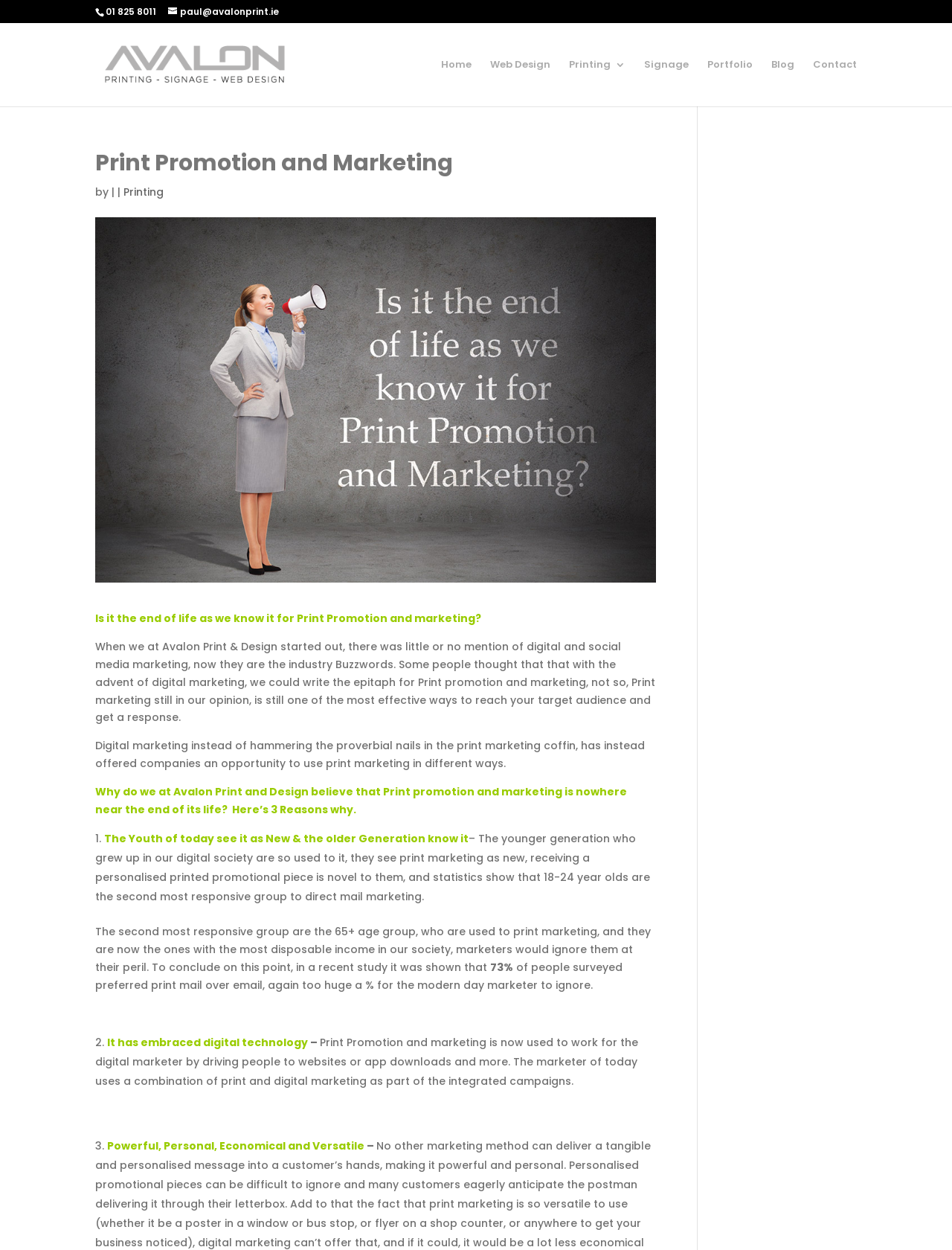Provide a thorough and detailed response to the question by examining the image: 
How many reasons are given for why print promotion and marketing is not near the end of its life?

I found the number of reasons by looking at the ListMarkers '1.', '2.', and '3.' at coordinates [0.1, 0.665, 0.109, 0.677], [0.1, 0.828, 0.113, 0.84], and [0.1, 0.911, 0.113, 0.923] respectively, which indicate the start of each reason.